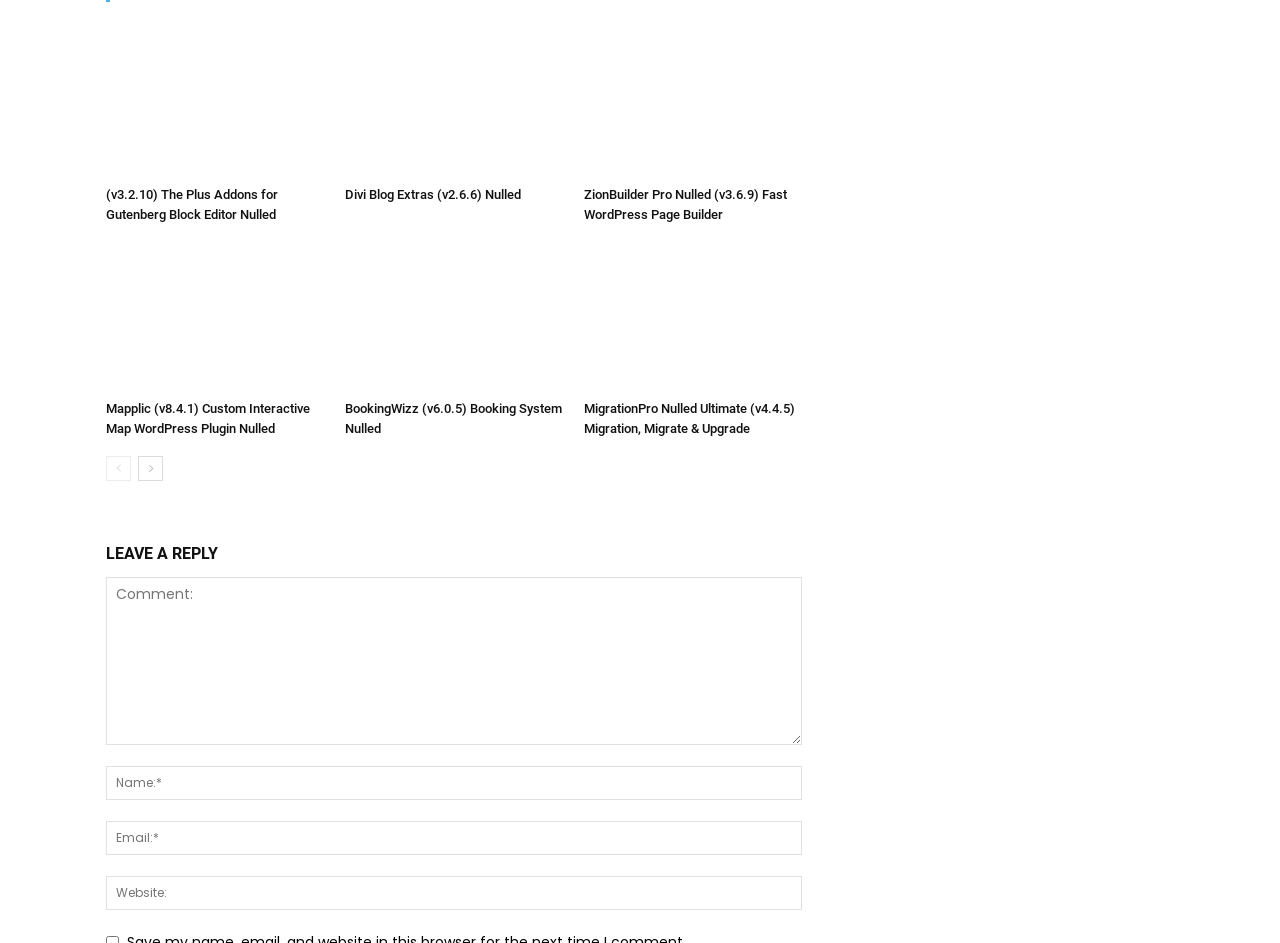Give a short answer using one word or phrase for the question:
What is the function of the 'prev-page' and 'next-page' links?

Navigation